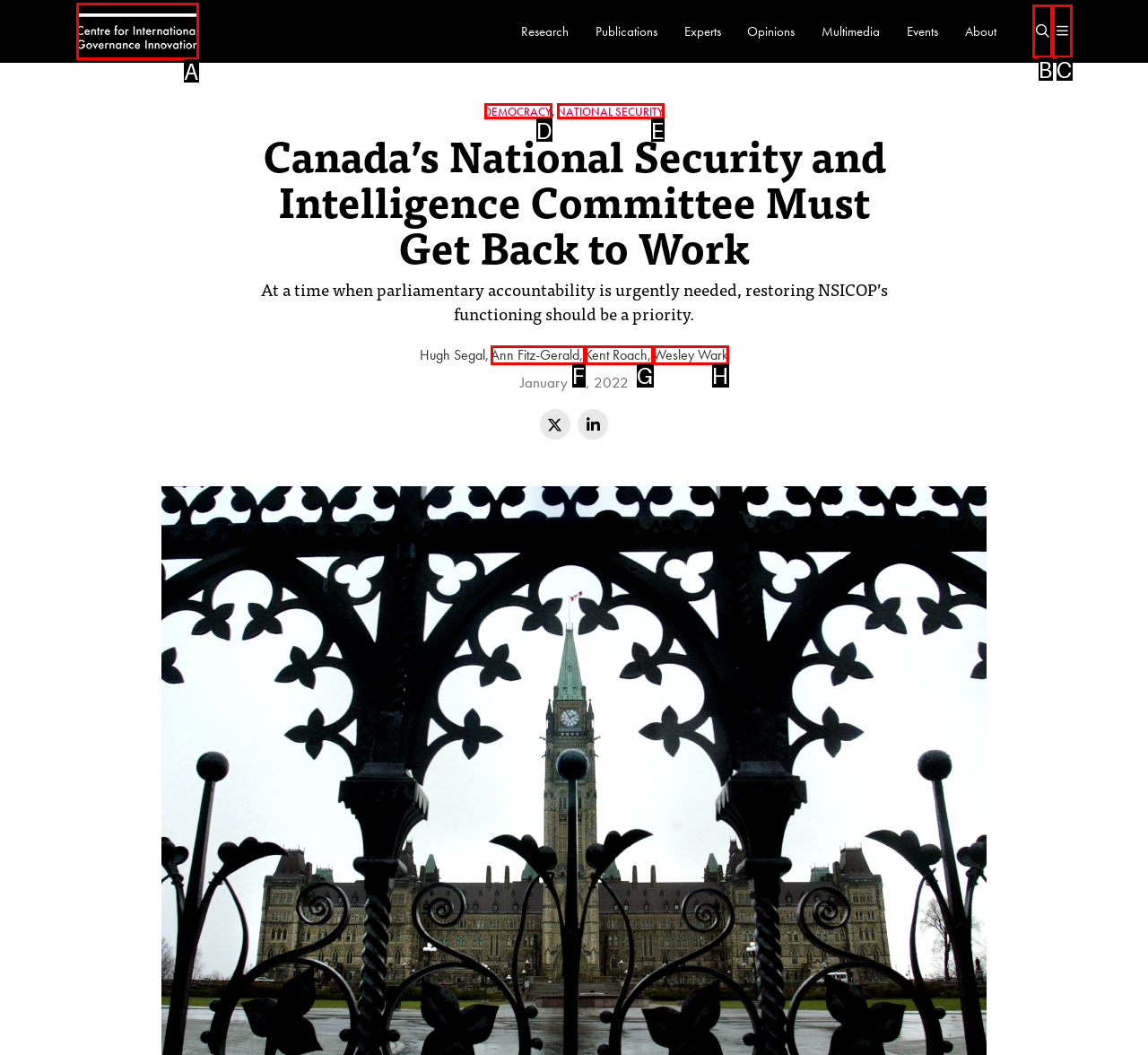Looking at the description: title="Facebook", identify which option is the best match and respond directly with the letter of that option.

None